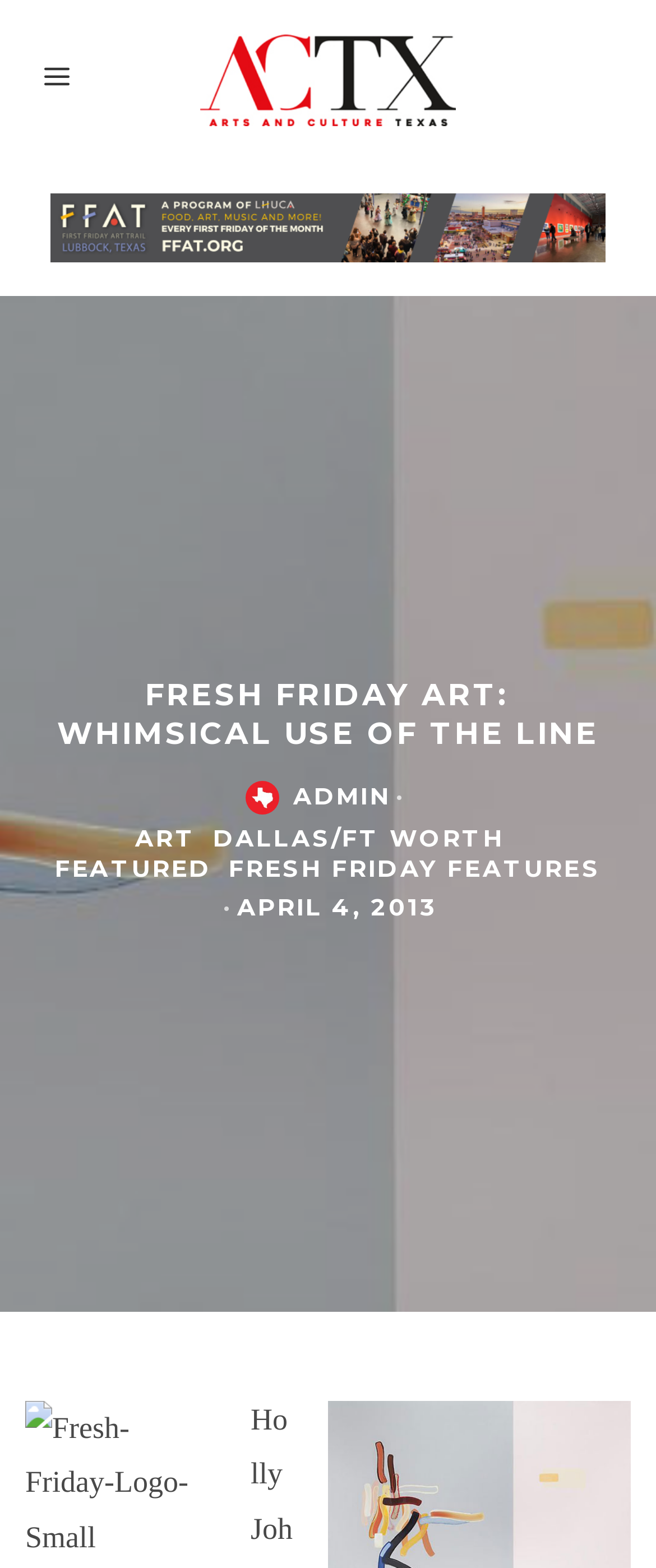How many links are present in the top section?
Answer the question using a single word or phrase, according to the image.

2